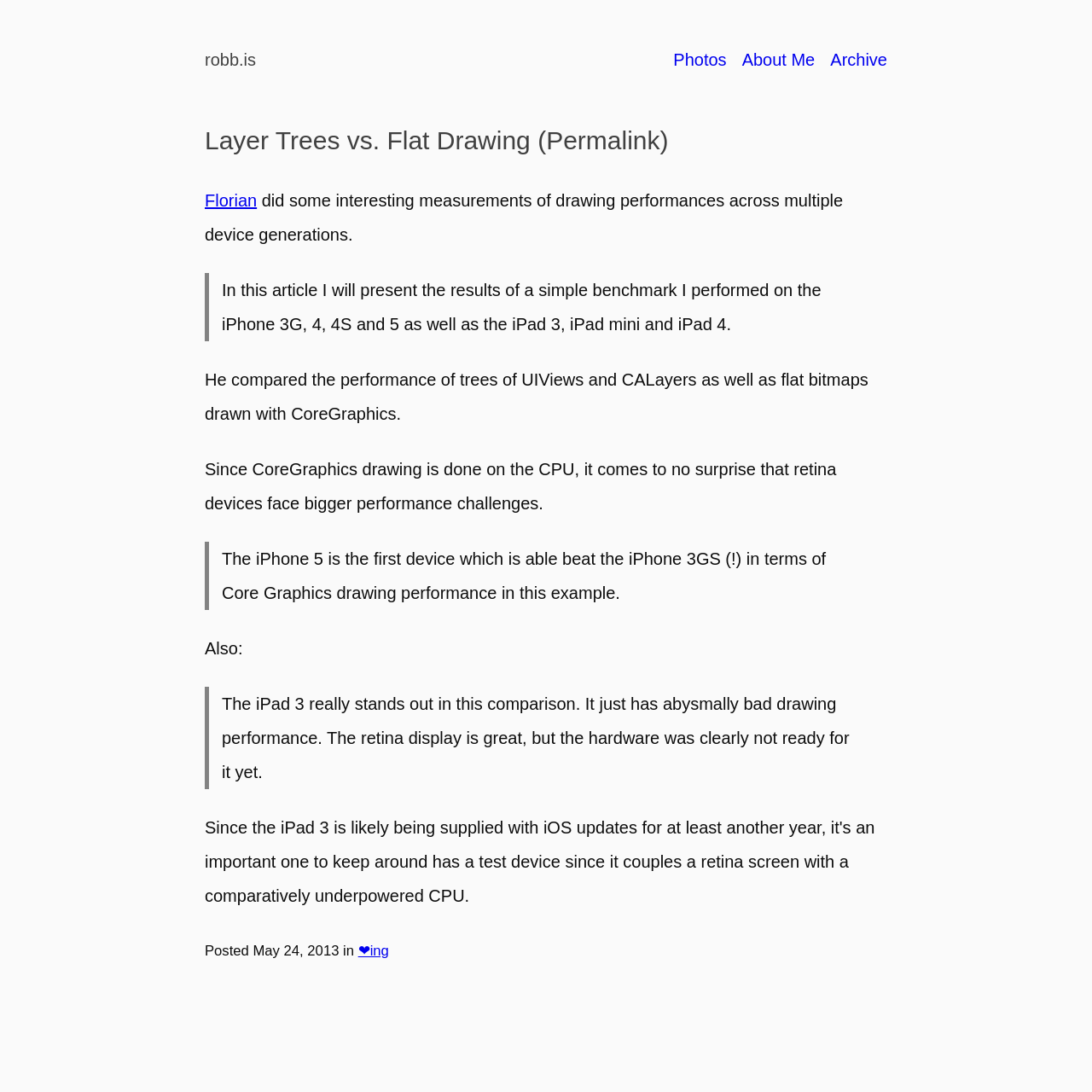Pinpoint the bounding box coordinates of the clickable area necessary to execute the following instruction: "read about the author". The coordinates should be given as four float numbers between 0 and 1, namely [left, top, right, bottom].

[0.679, 0.046, 0.746, 0.063]